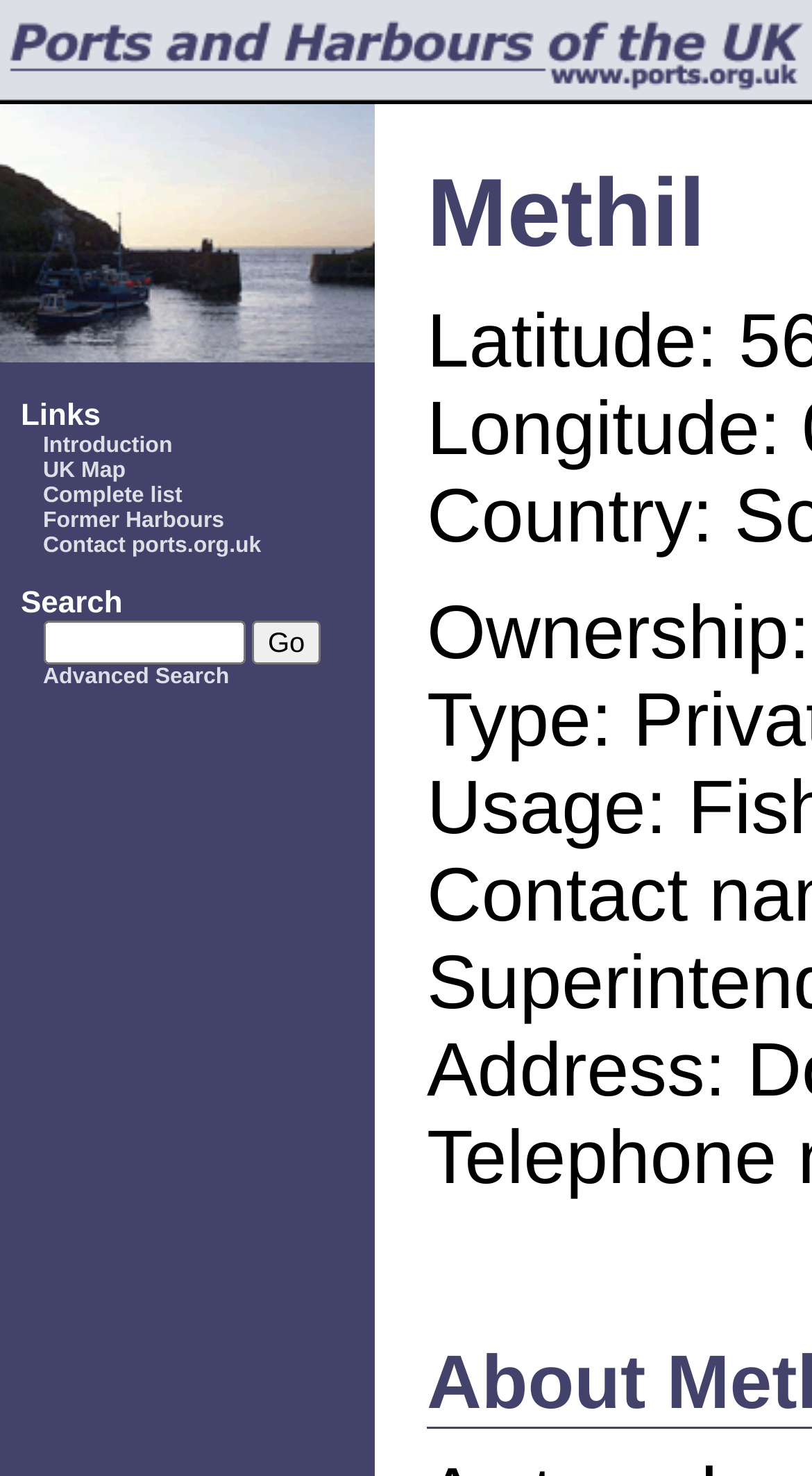Provide a thorough and detailed response to the question by examining the image: 
How many links are under the 'Links' category?

Under the 'Links' category, there are five links: 'Introduction', 'UK Map', 'Complete list', 'Former Harbours', and 'Contact ports.org.uk'. This can be determined by counting the number of DescriptionListDetail elements under the DescriptionListTerm element with the text 'Links'.